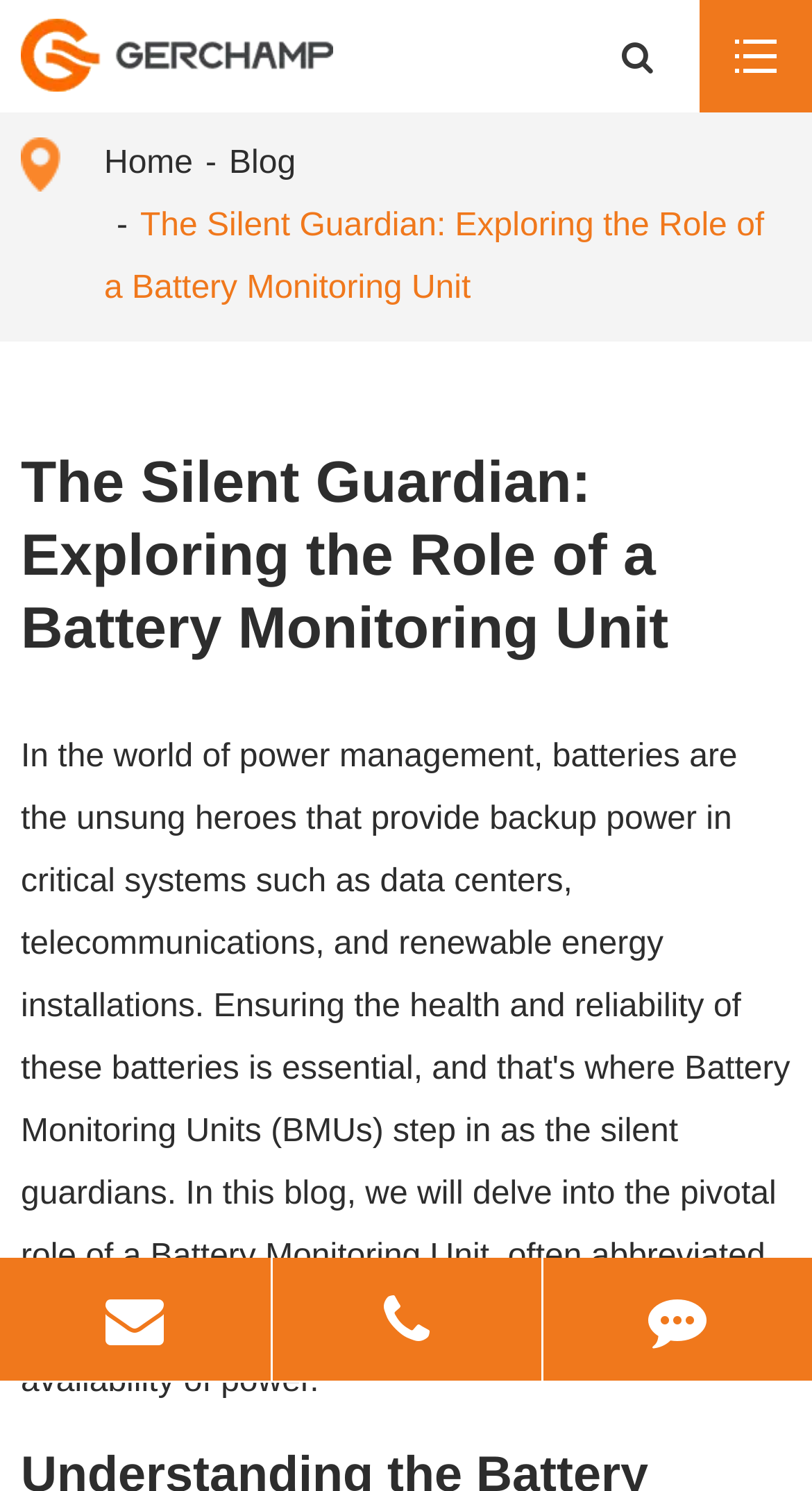How many navigation links are there?
Using the information presented in the image, please offer a detailed response to the question.

There are three navigation links: 'Home', 'Blog', and the title of the current webpage 'The Silent Guardian: Exploring the Role of a Battery Monitoring Unit'. These links are located near the top of the webpage.